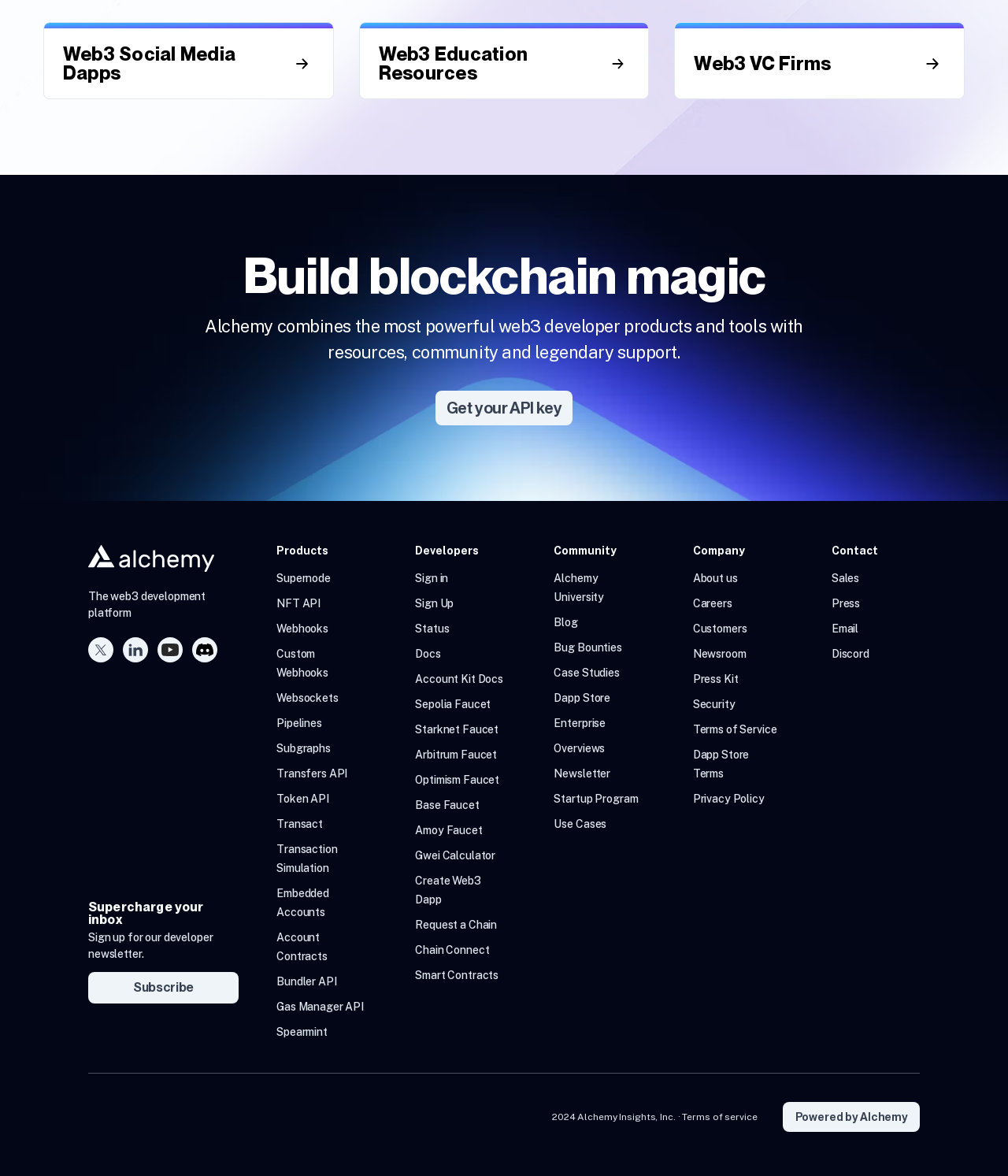Determine the bounding box coordinates of the clickable element to complete this instruction: "Subscribe to the developer newsletter". Provide the coordinates in the format of four float numbers between 0 and 1, [left, top, right, bottom].

[0.088, 0.827, 0.237, 0.853]